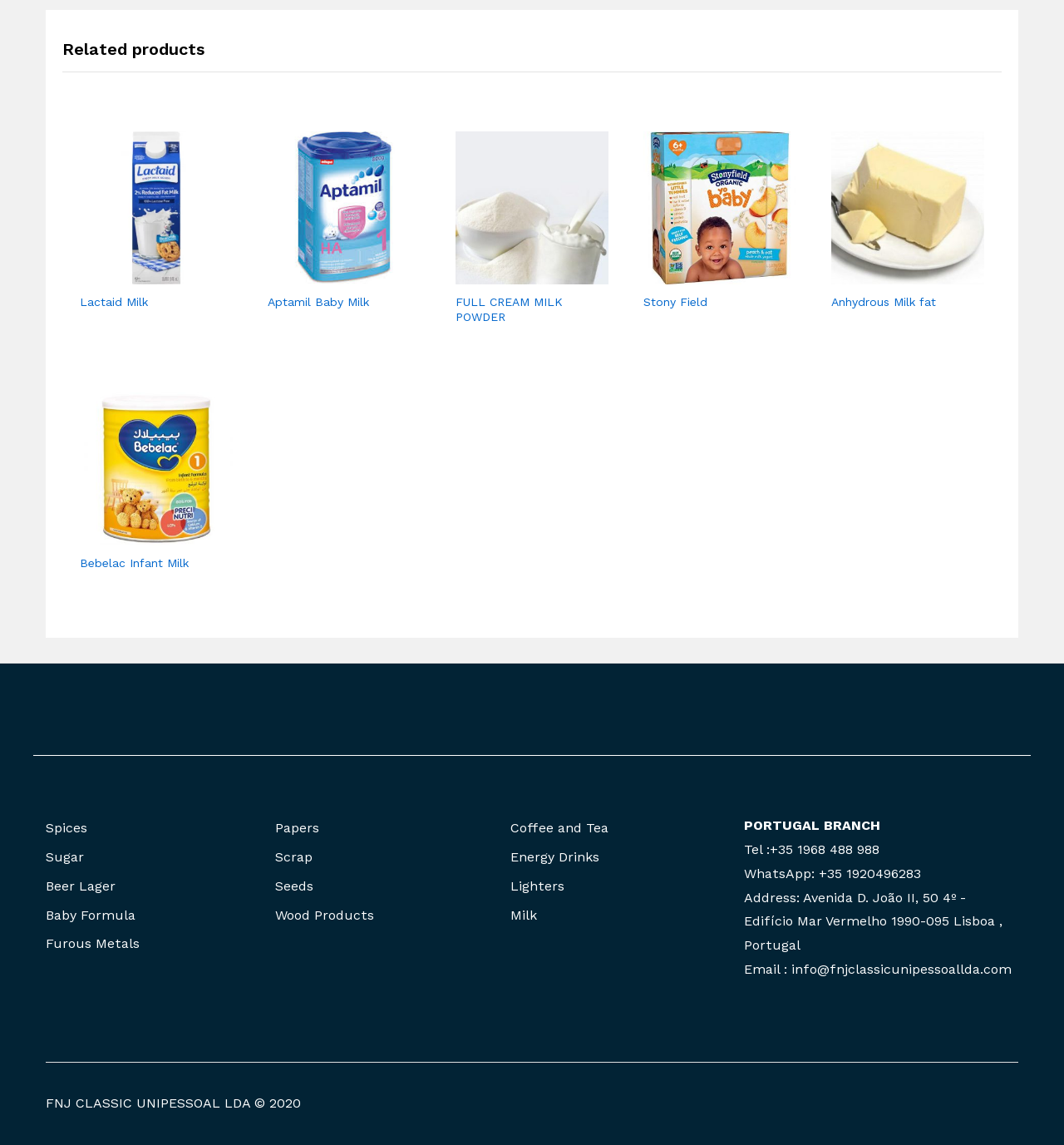What is the name of the company?
Ensure your answer is thorough and detailed.

The name of the company can be found at the bottom of the webpage, where the copyright information is listed, stating 'FNJ CLASSIC UNIPESSOAL LDA © 2020'.